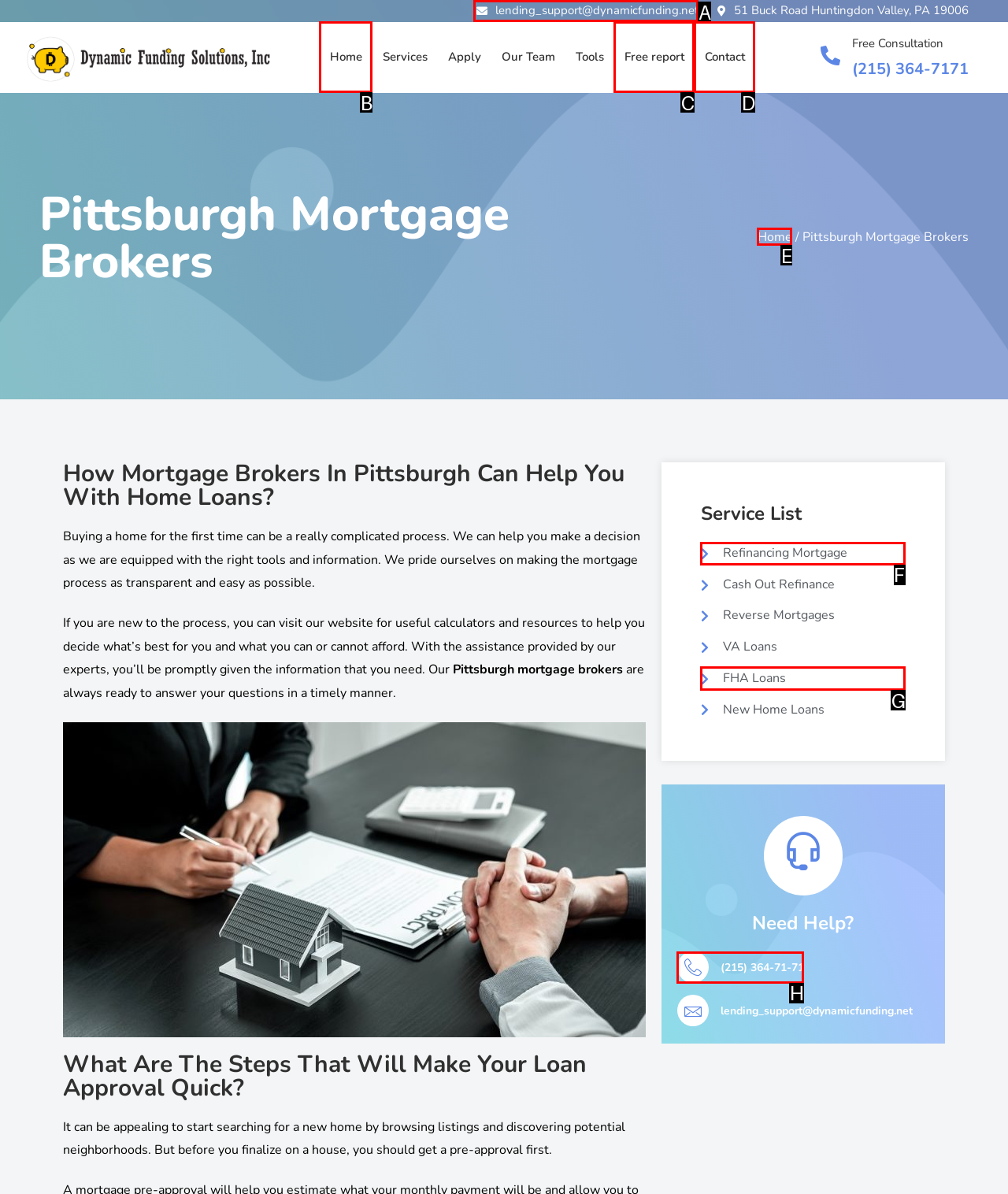Select the HTML element that needs to be clicked to carry out the task: Learn about refinancing mortgage
Provide the letter of the correct option.

F